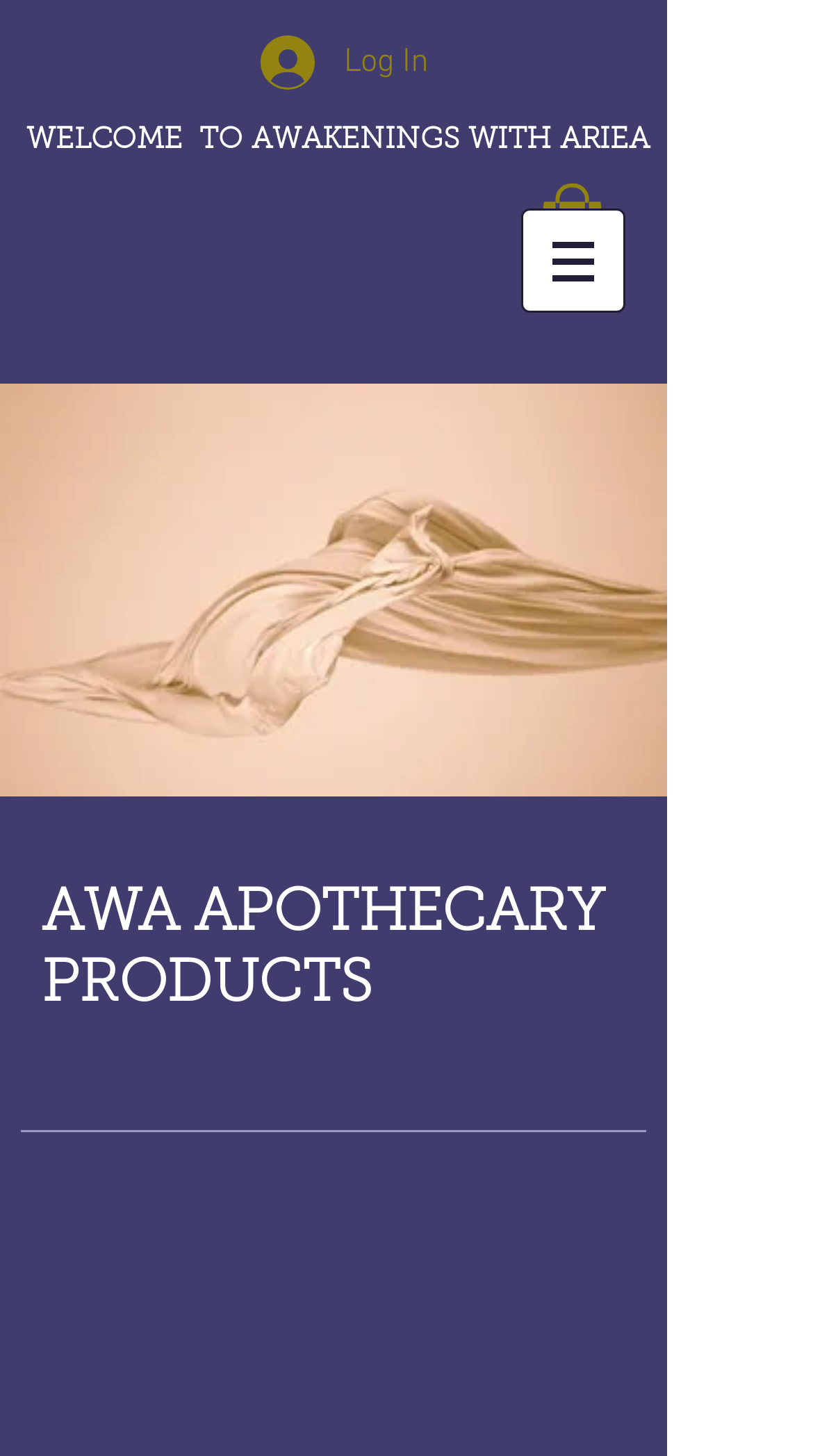Please use the details from the image to answer the following question comprehensively:
What is the category of products listed on the webpage?

The heading 'AWA APOTHECARY PRODUCTS' is located near the bottom of the webpage, suggesting that the webpage is dedicated to showcasing products related to apothecary.